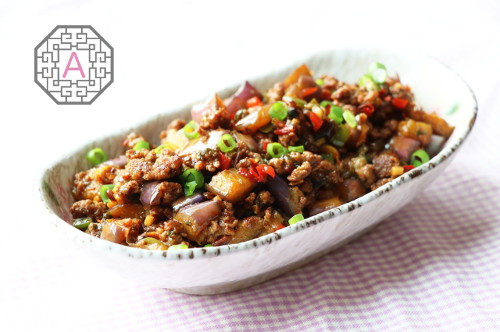Describe all significant details and elements found in the image.

This image showcases a beautifully presented dish of Chinese-Style Spicy Eggplant BokkEum, featuring a generous helping of stir-fried eggplant mixed with ground meat and vibrant vegetables. The dish is garnished with finely chopped green onions, adding a fresh touch to the flavorful mix. The bowl is intricately designed, enhancing the dish's appeal against a soft purple checkered tablecloth, which adds a cozy ambiance. The visual presentation highlights the rich colors and textures of the ingredients, inviting onlookers to indulge in this delicious and spicy culinary experience.